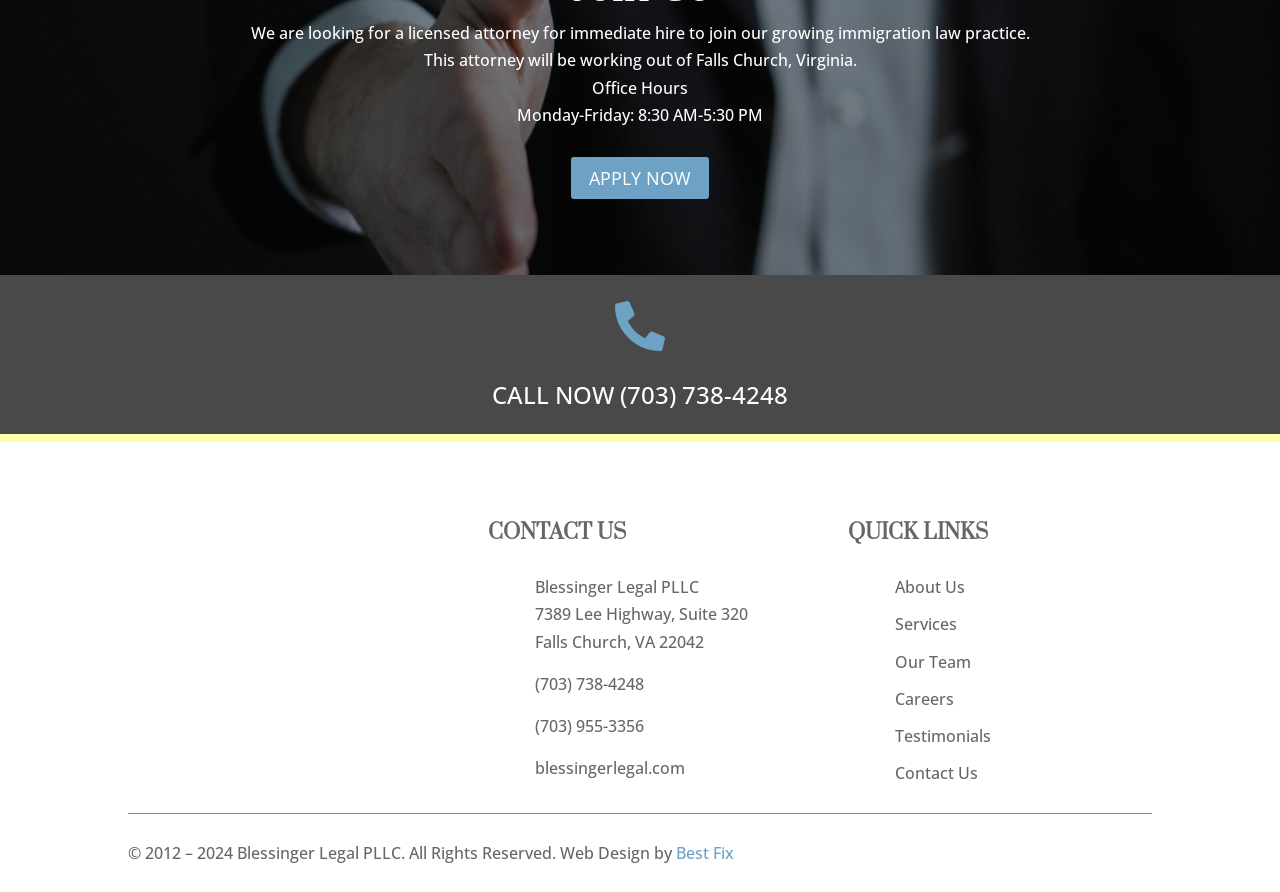What are the office hours?
Using the image, answer in one word or phrase.

Monday-Friday: 8:30 AM-5:30 PM